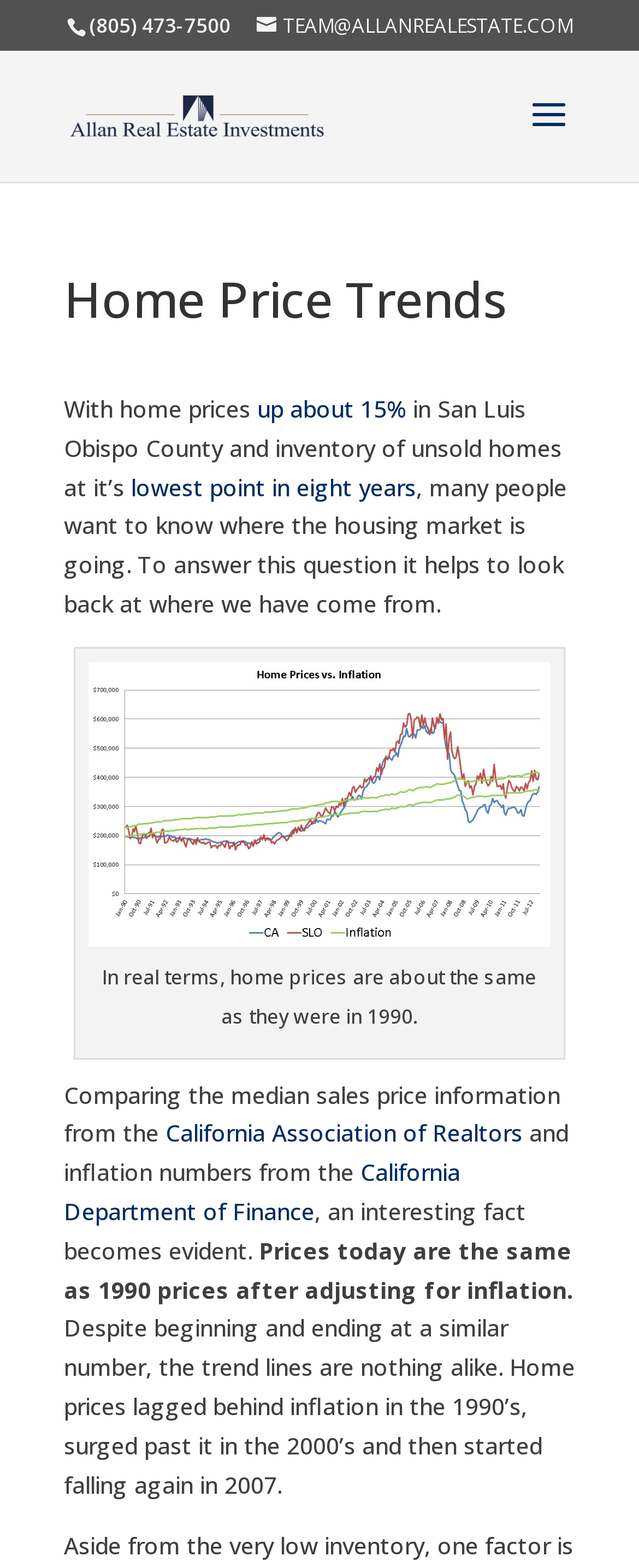What is the relationship between home prices and inflation in 1990?
Use the image to give a comprehensive and detailed response to the question.

The relationship between home prices and inflation in 1990 can be found in the static text element with the bounding box coordinates [0.1, 0.787, 0.897, 0.832], which states that prices today are the same as 1990 prices after adjusting for inflation.